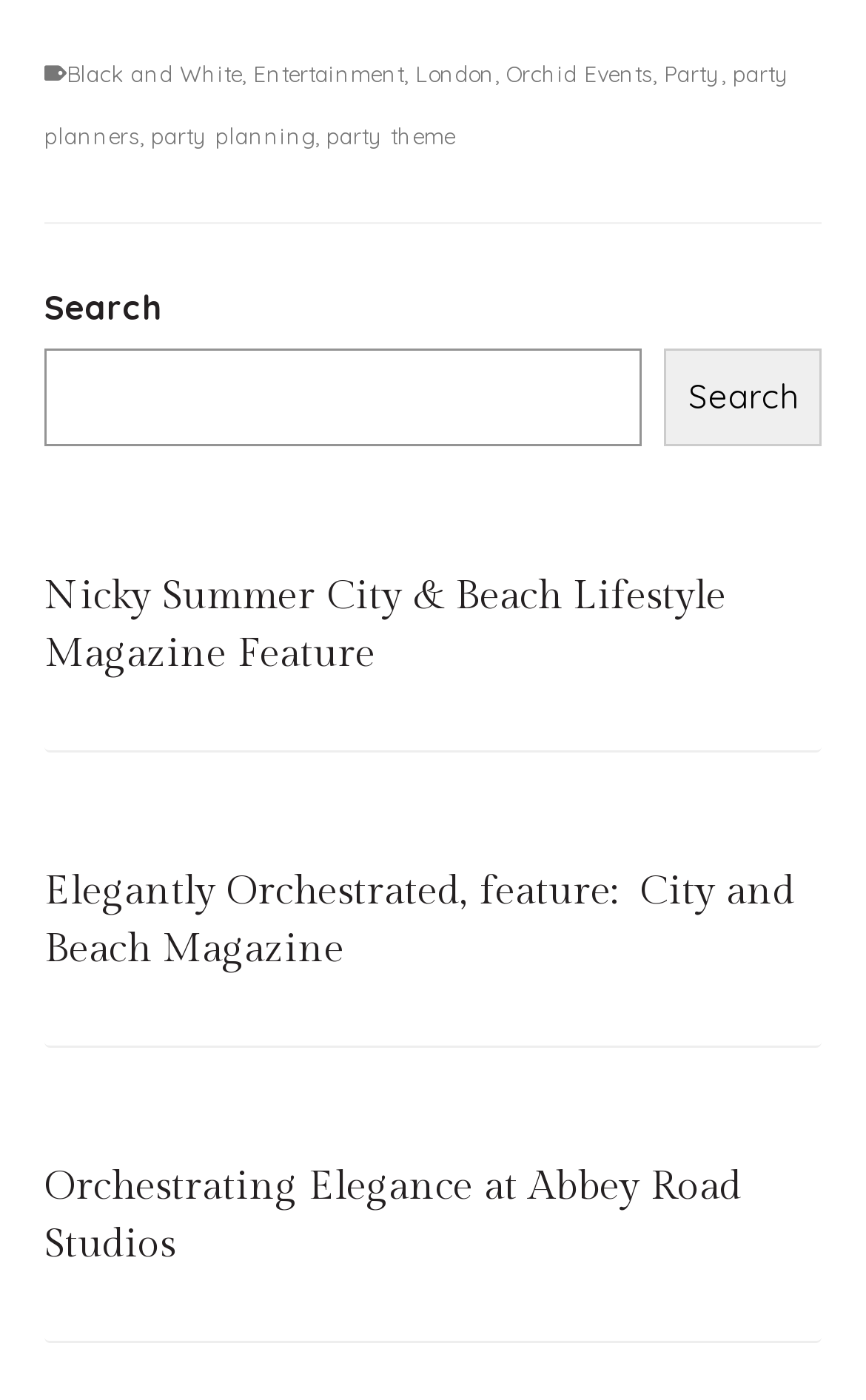What is the purpose of the search box?
Observe the image and answer the question with a one-word or short phrase response.

To search the website